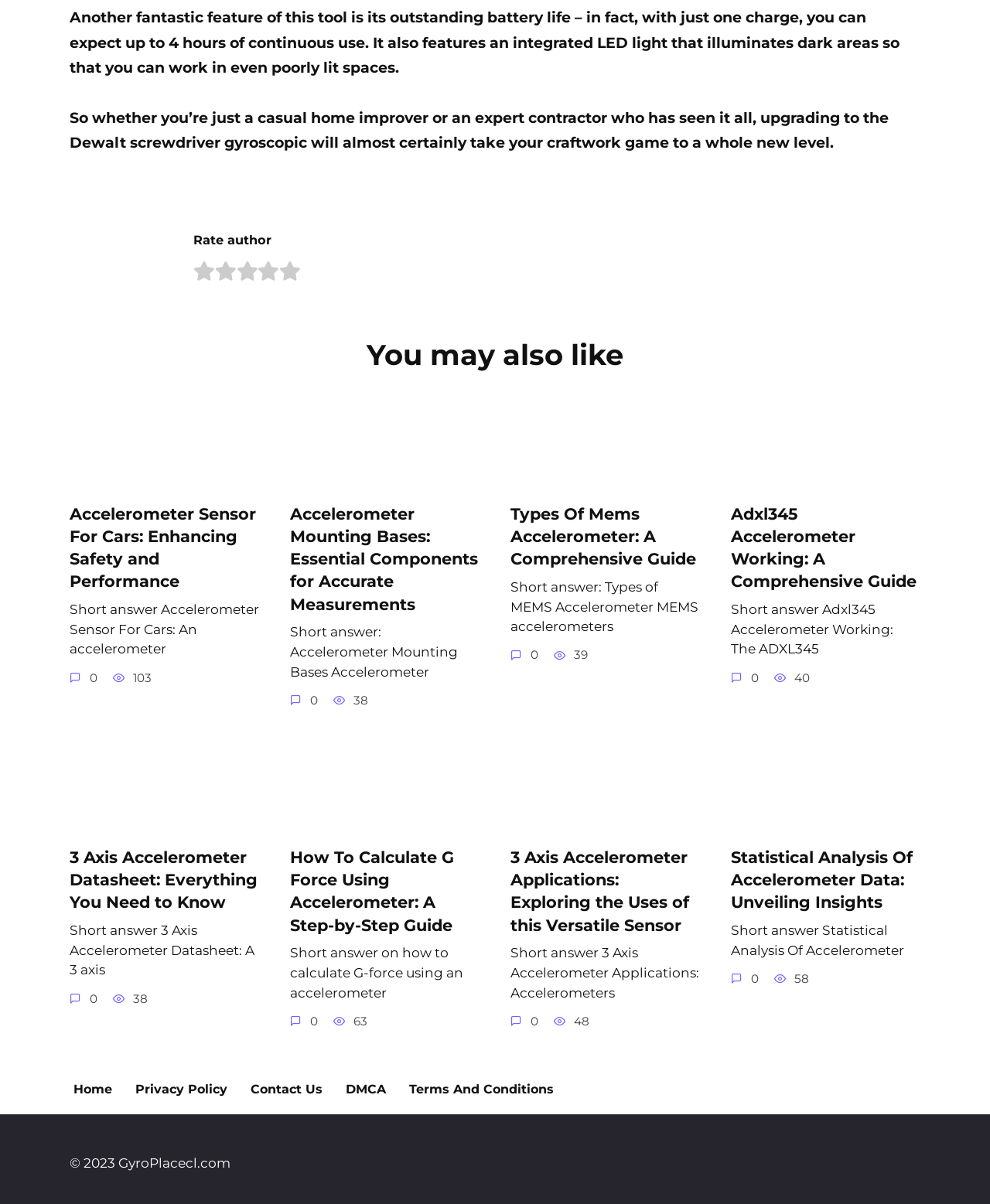Please determine the bounding box coordinates of the element to click in order to execute the following instruction: "Read the article about Statistical Analysis Of Accelerometer Data". The coordinates should be four float numbers between 0 and 1, specified as [left, top, right, bottom].

[0.738, 0.703, 0.922, 0.759]